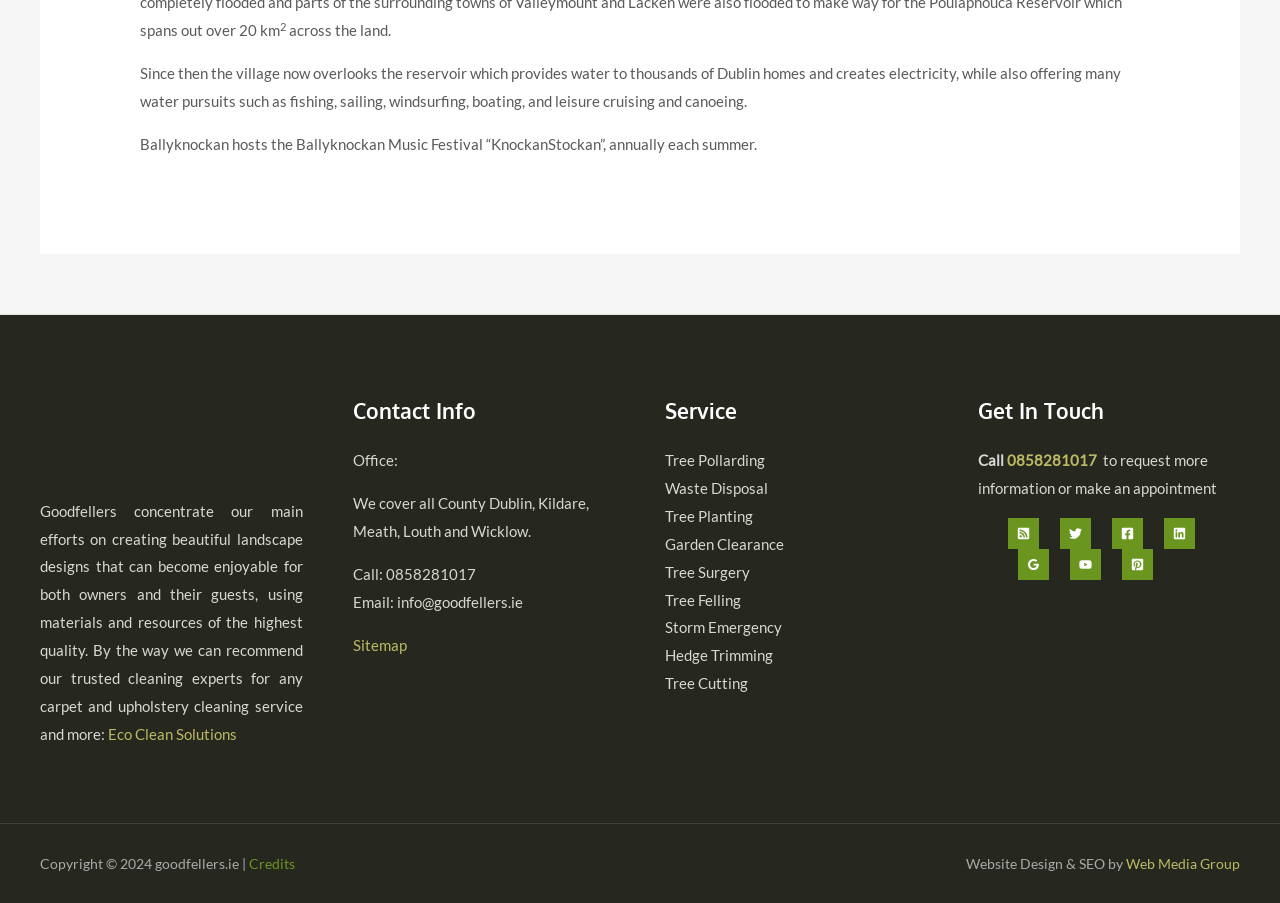Find the bounding box coordinates of the element you need to click on to perform this action: 'Call the office number'. The coordinates should be represented by four float values between 0 and 1, in the format [left, top, right, bottom].

[0.275, 0.626, 0.371, 0.645]